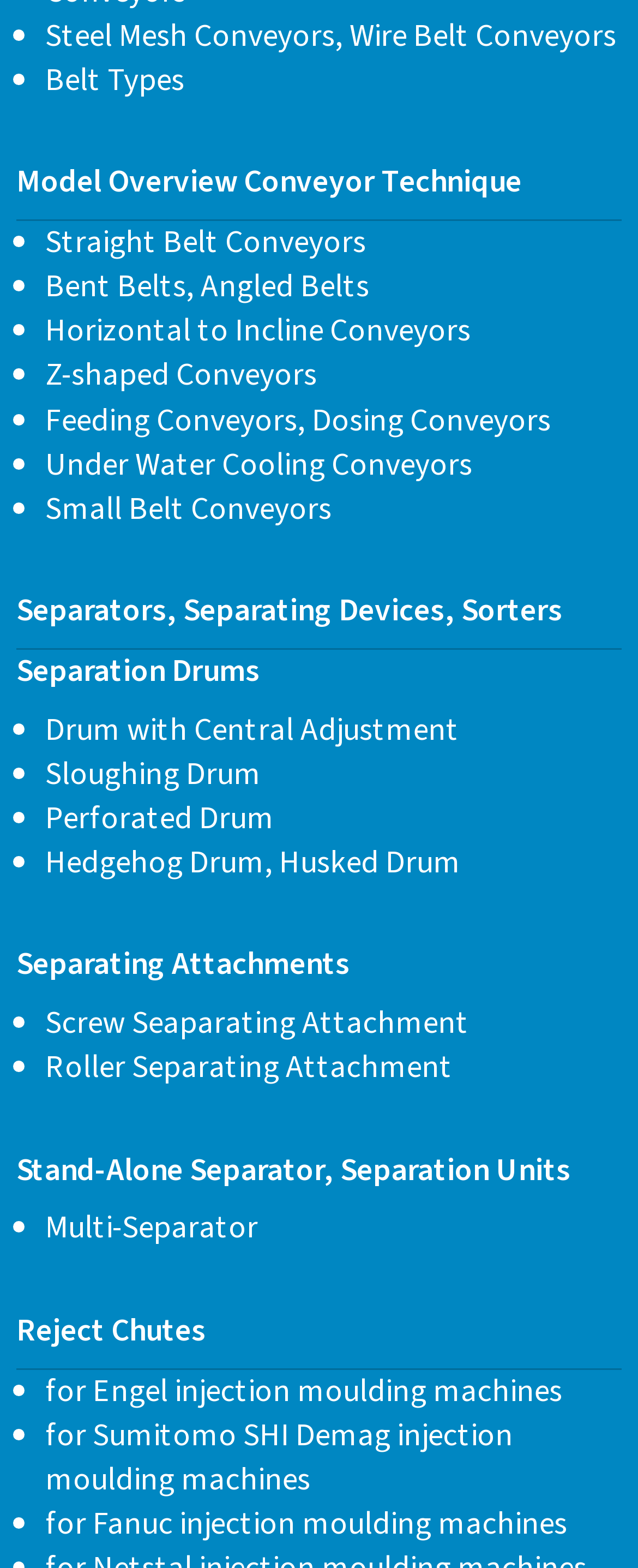Determine the bounding box coordinates of the clickable element to complete this instruction: "Click on Steel Mesh Conveyors, Wire Belt Conveyors". Provide the coordinates in the format of four float numbers between 0 and 1, [left, top, right, bottom].

[0.071, 0.008, 0.966, 0.037]